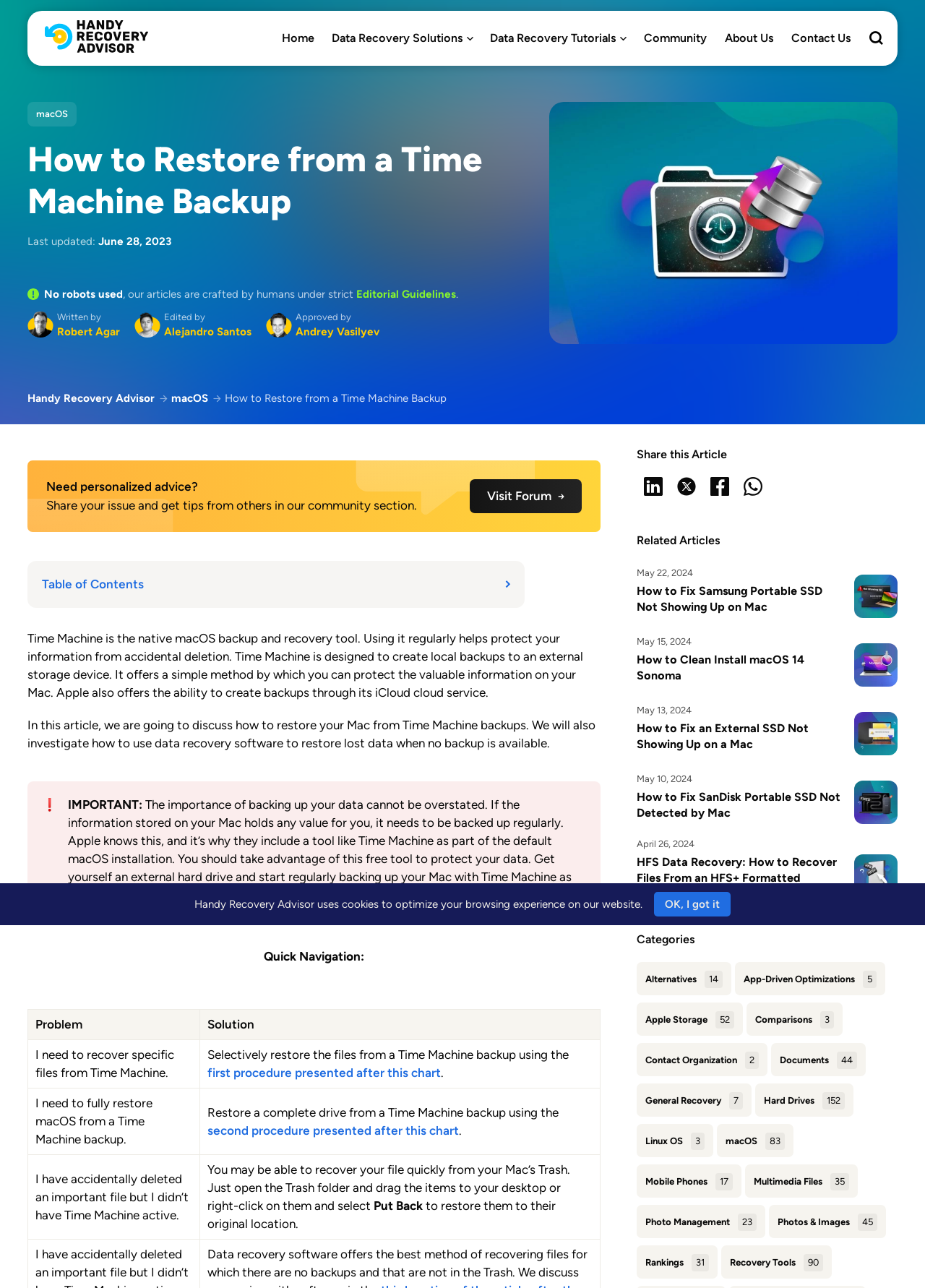Analyze the image and give a detailed response to the question:
What is the purpose of Time Machine?

According to the webpage, Time Machine is a native macOS backup and recovery tool that helps protect information from accidental deletion by creating local backups to an external storage device.